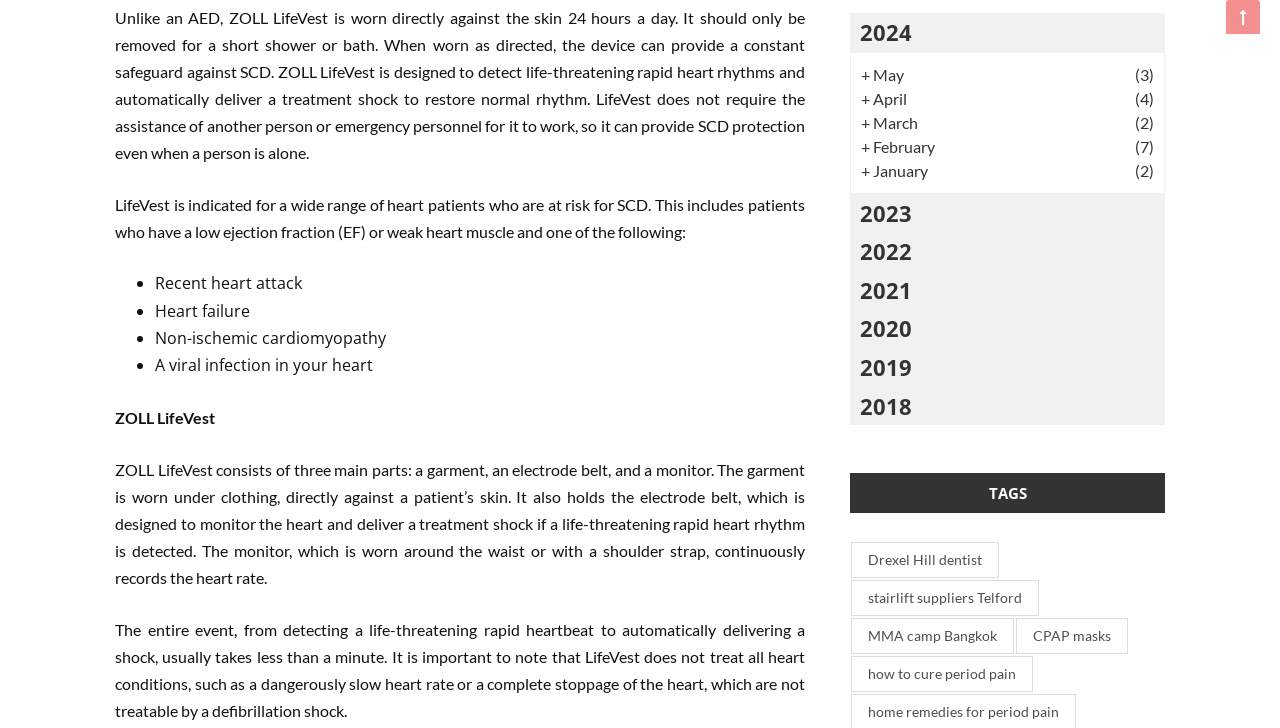Please find the bounding box coordinates of the element that you should click to achieve the following instruction: "Click TAGS". The coordinates should be presented as four float numbers between 0 and 1: [left, top, right, bottom].

[0.772, 0.65, 0.802, 0.705]